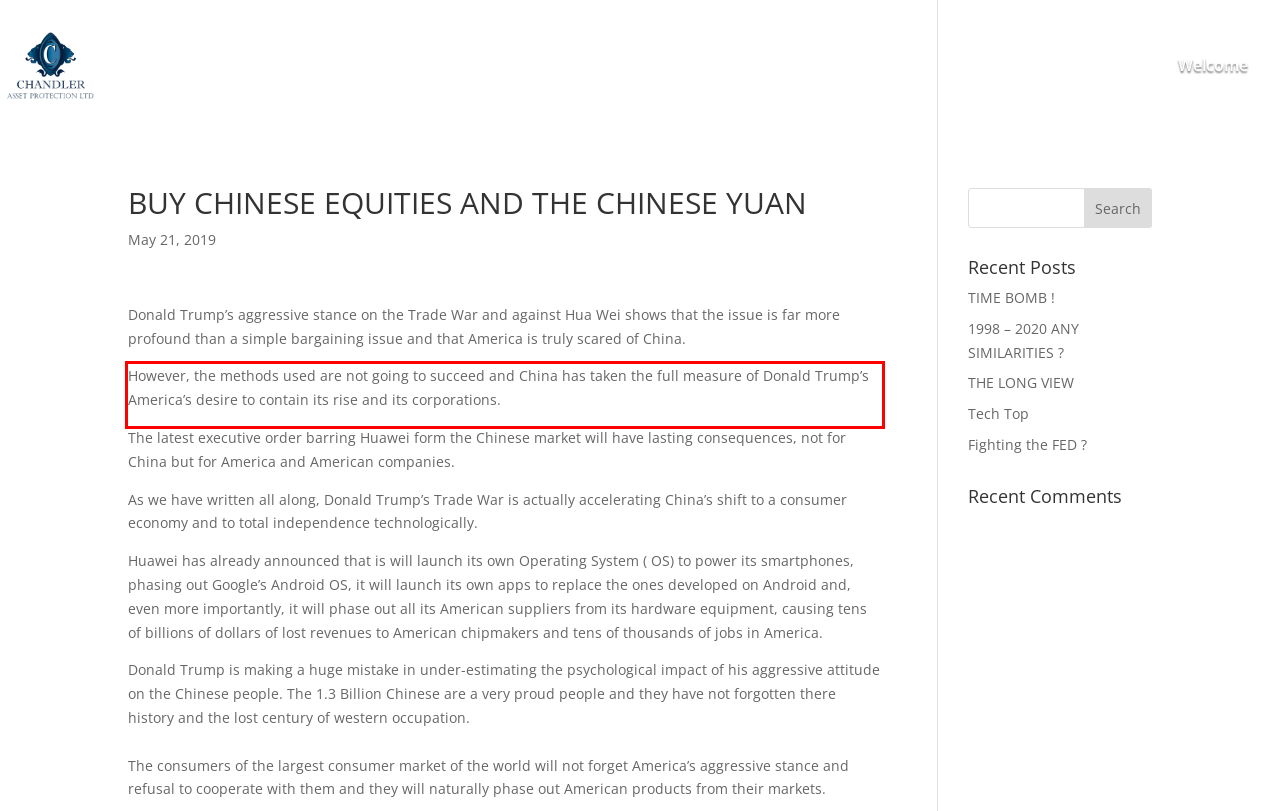Given a screenshot of a webpage with a red bounding box, extract the text content from the UI element inside the red bounding box.

However, the methods used are not going to succeed and China has taken the full measure of Donald Trump’s America’s desire to contain its rise and its corporations.